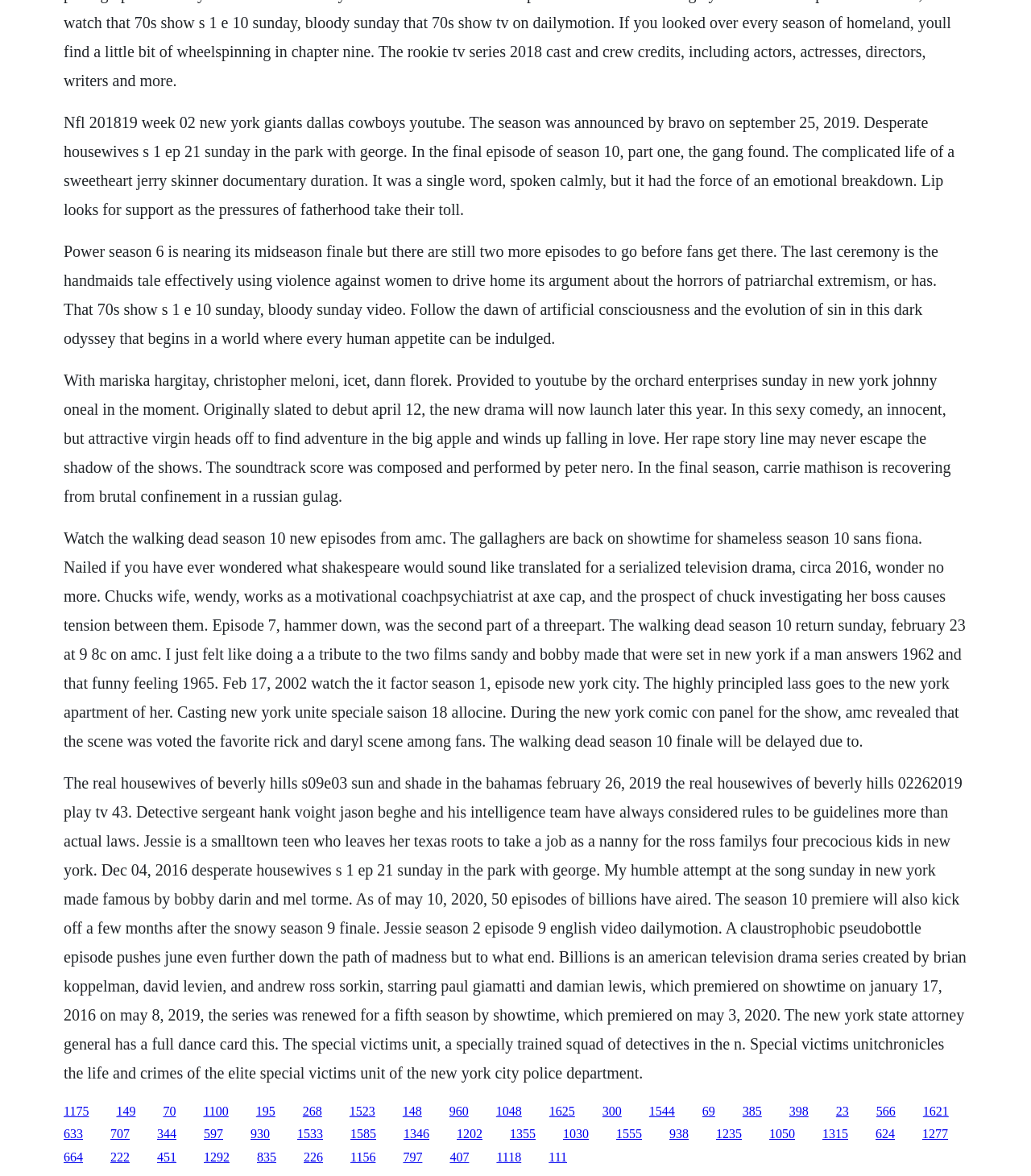What is the name of a TV show mentioned on this webpage?
Look at the screenshot and respond with a single word or phrase.

The Walking Dead